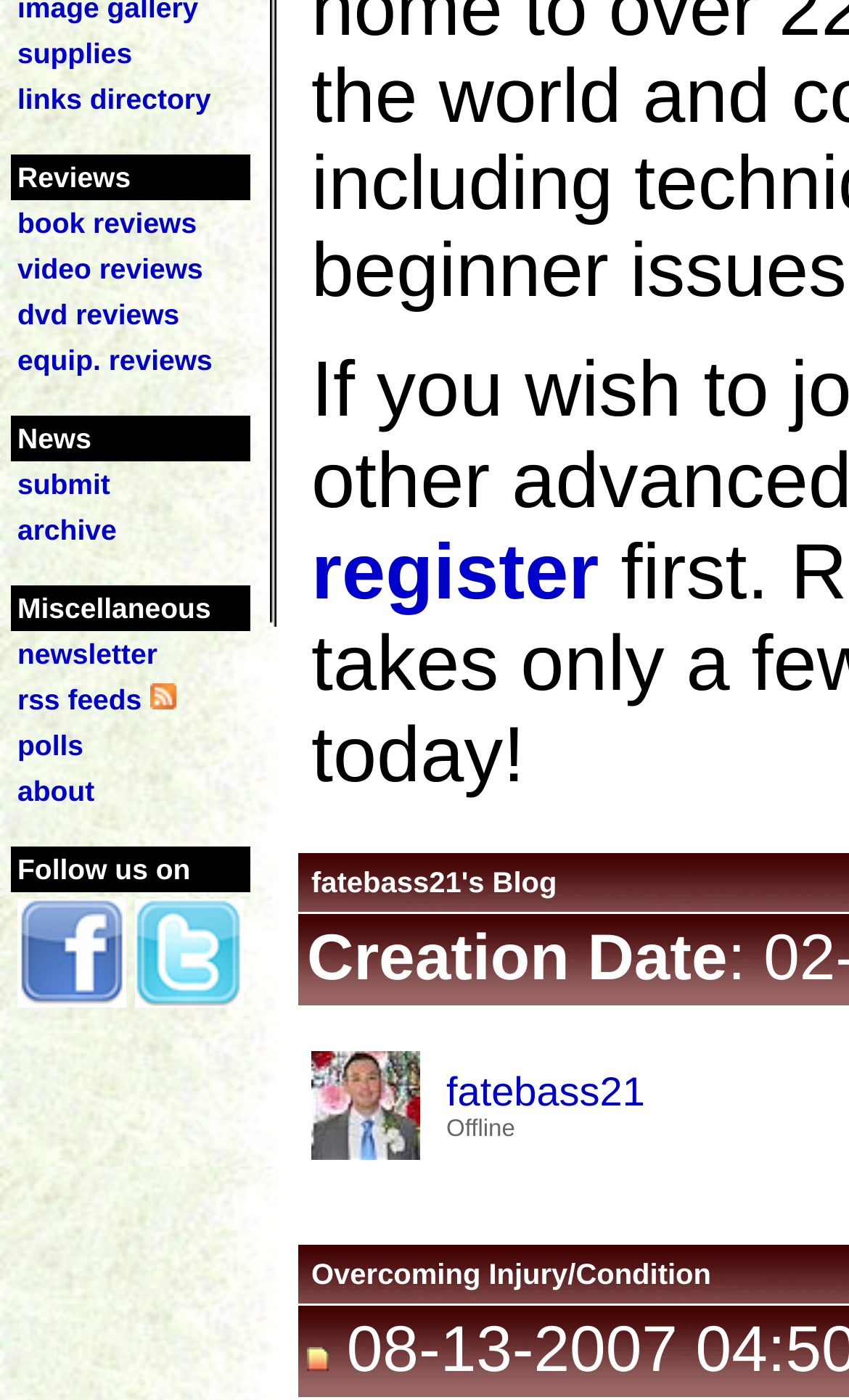Identify the bounding box for the given UI element using the description provided. Coordinates should be in the format (top-left x, top-left y, bottom-right x, bottom-right y) and must be between 0 and 1. Here is the description: video reviews

[0.021, 0.188, 0.239, 0.211]